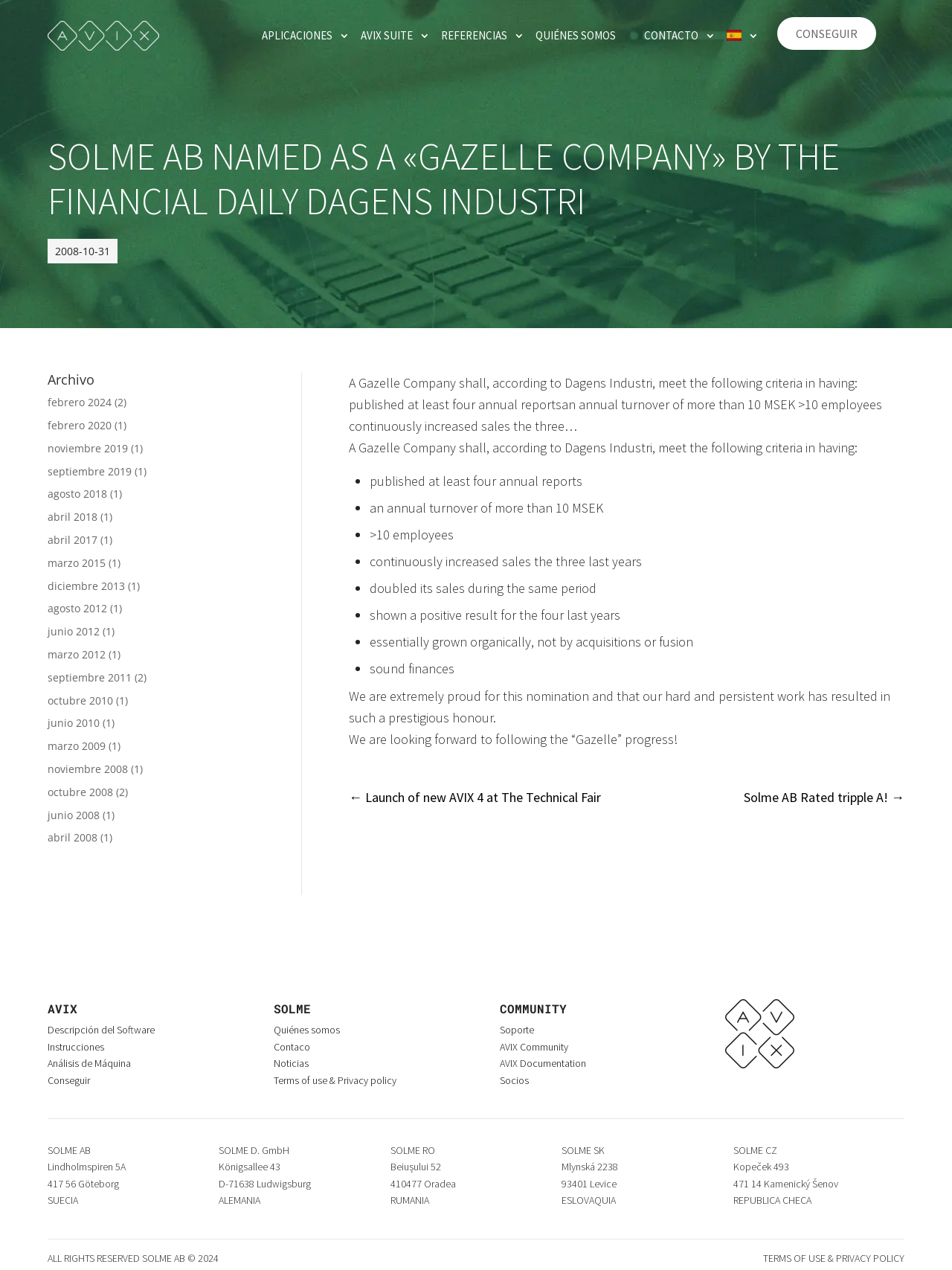Identify the bounding box coordinates for the element you need to click to achieve the following task: "View 'Solme AB' information". The coordinates must be four float values ranging from 0 to 1, formatted as [left, top, right, bottom].

[0.05, 0.9, 0.095, 0.911]